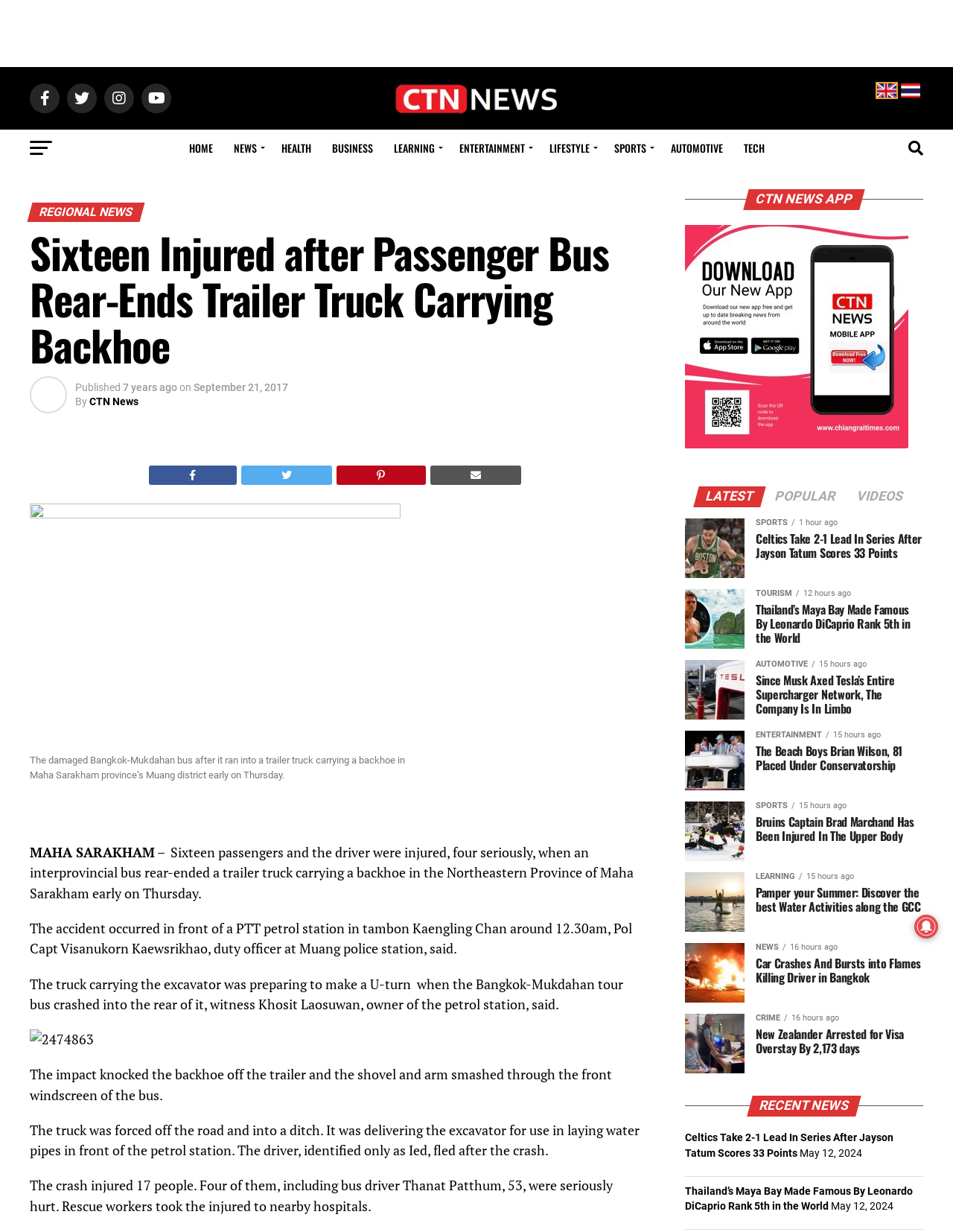Can you specify the bounding box coordinates of the area that needs to be clicked to fulfill the following instruction: "Check out LATEST news"?

[0.73, 0.399, 0.8, 0.409]